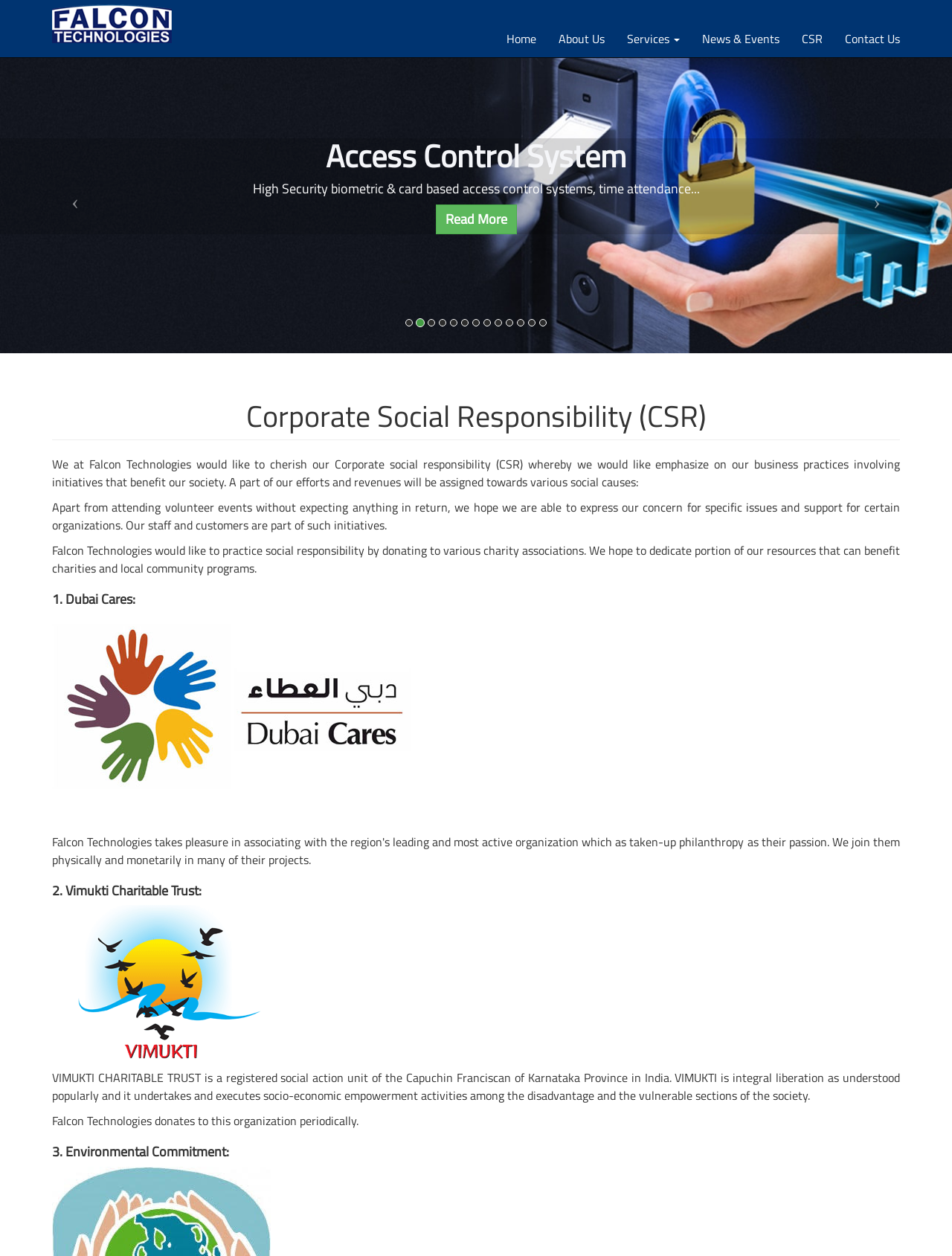What is Falcon Technologies' approach to social responsibility?
Please ensure your answer to the question is detailed and covers all necessary aspects.

According to the webpage, Falcon Technologies practices social responsibility by donating to various charity associations, which is mentioned in the section 'Corporate Social Responsibility (CSR)'.